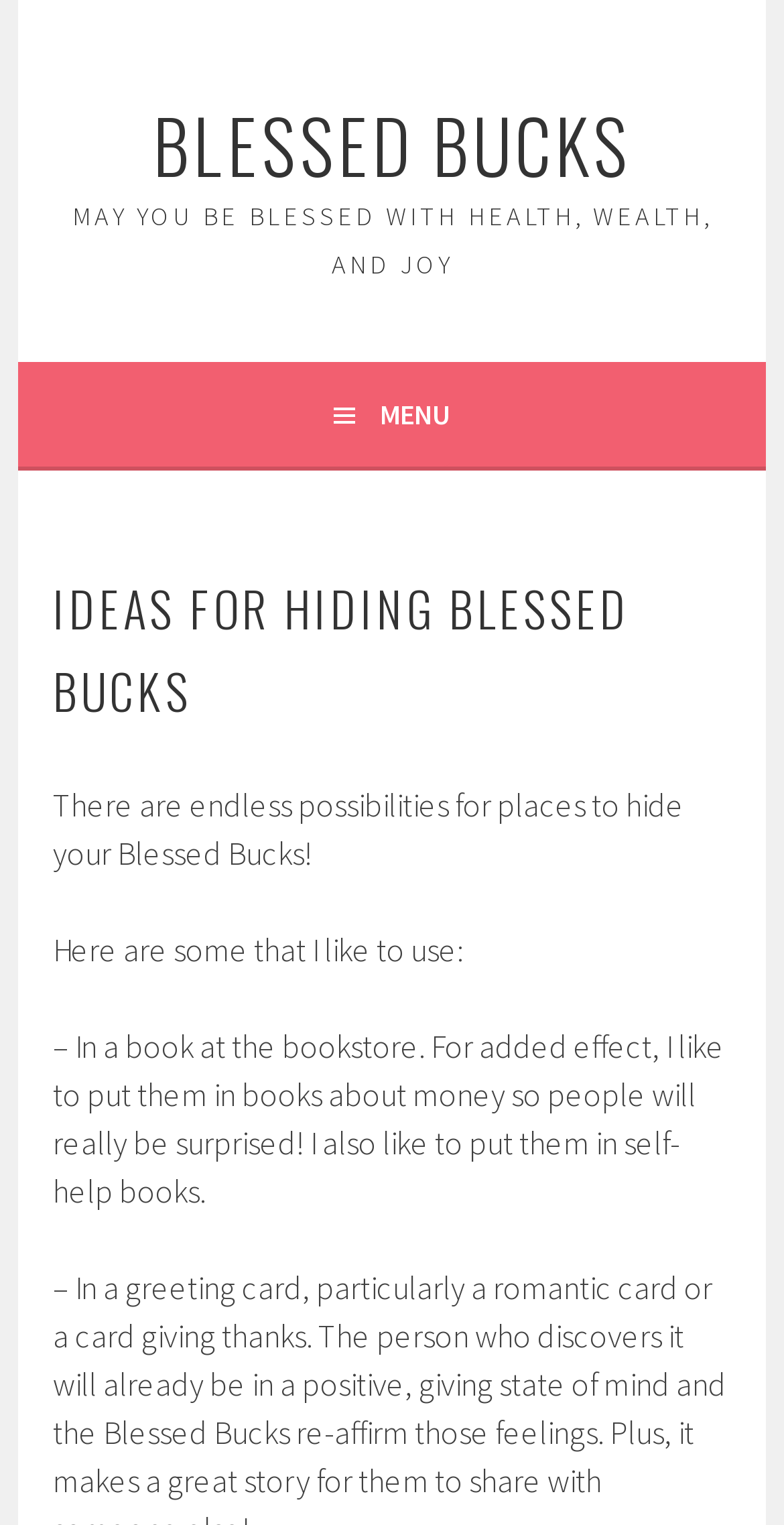Using the description: "Primary Menu", determine the UI element's bounding box coordinates. Ensure the coordinates are in the format of four float numbers between 0 and 1, i.e., [left, top, right, bottom].

None